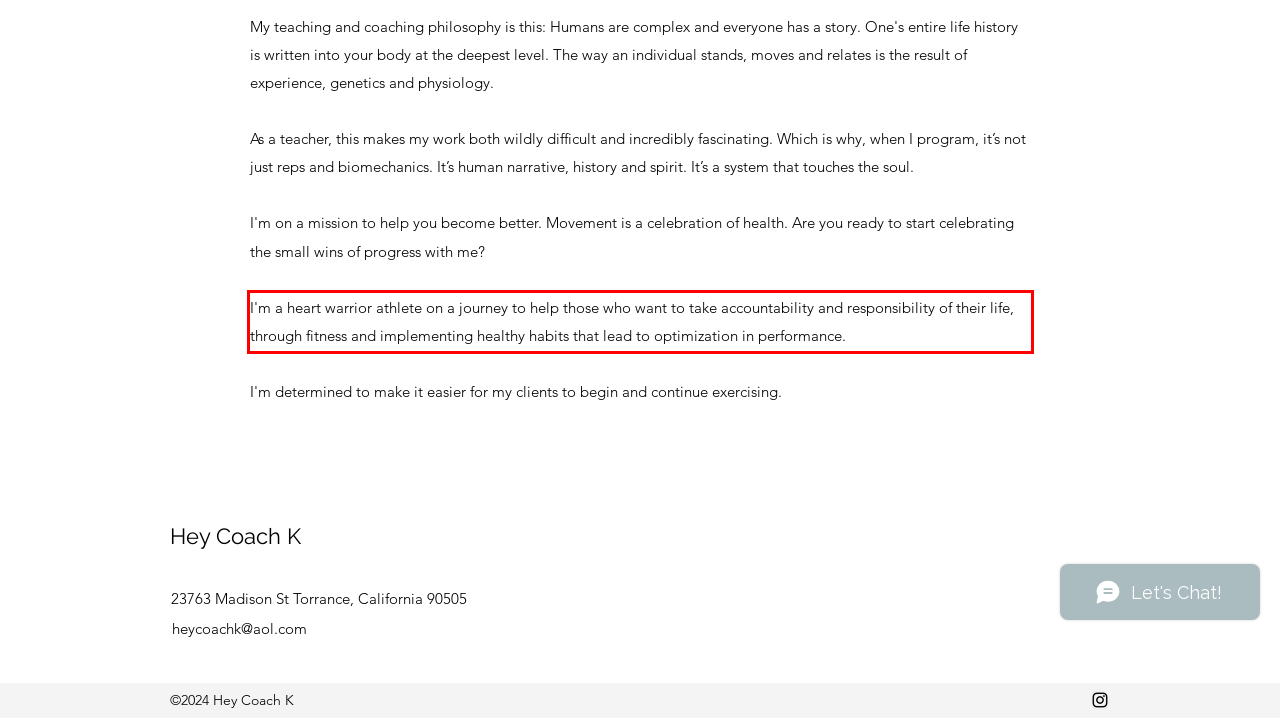You are provided with a webpage screenshot that includes a red rectangle bounding box. Extract the text content from within the bounding box using OCR.

I'm a heart warrior athlete on a journey to help those who want to take accountability and responsibility of their life, through fitness and implementing healthy habits that lead to optimization in performance.